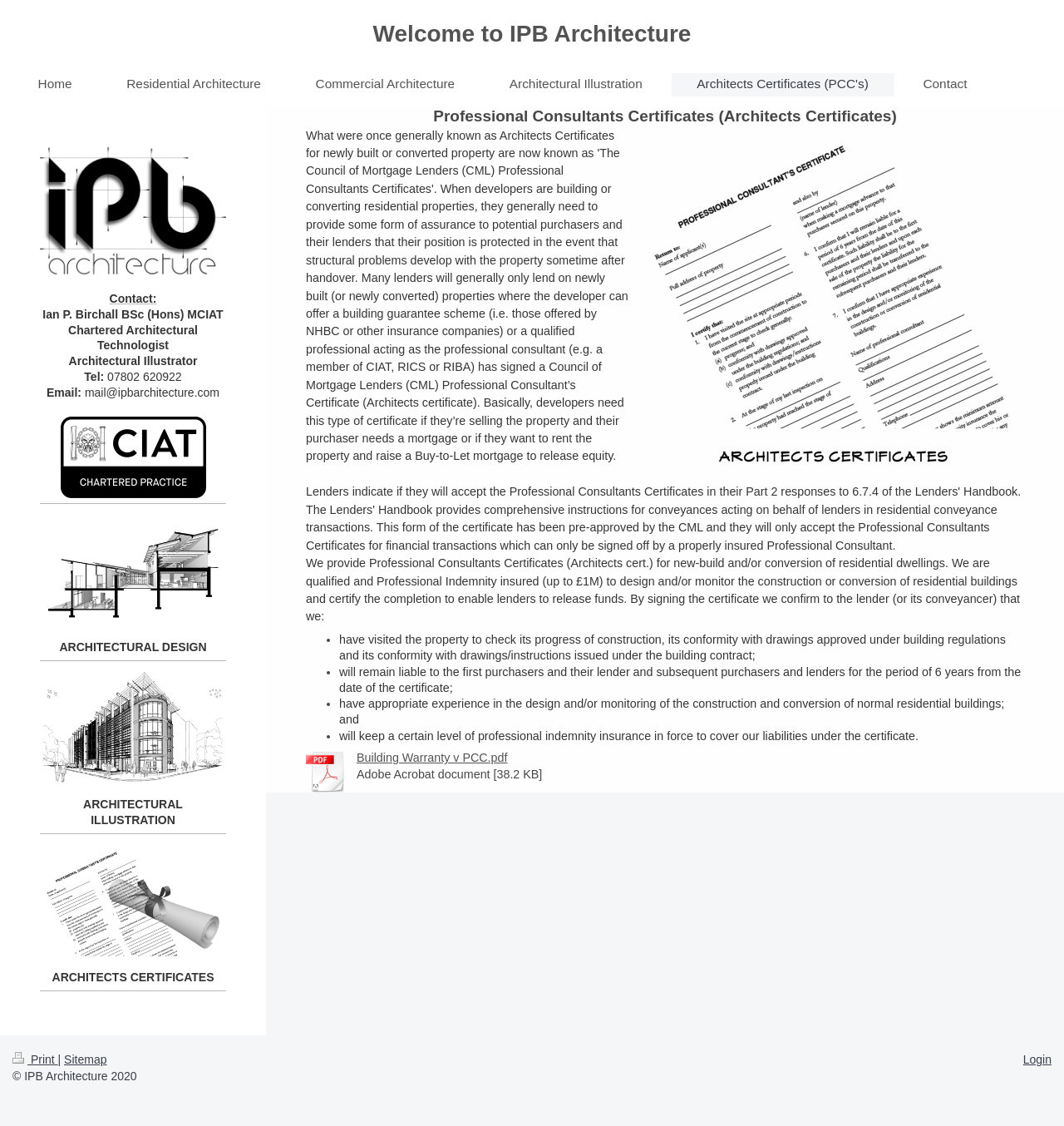Find the bounding box coordinates of the area to click in order to follow the instruction: "Download the 'Building Warranty v PCC.pdf' file".

[0.335, 0.667, 0.477, 0.679]